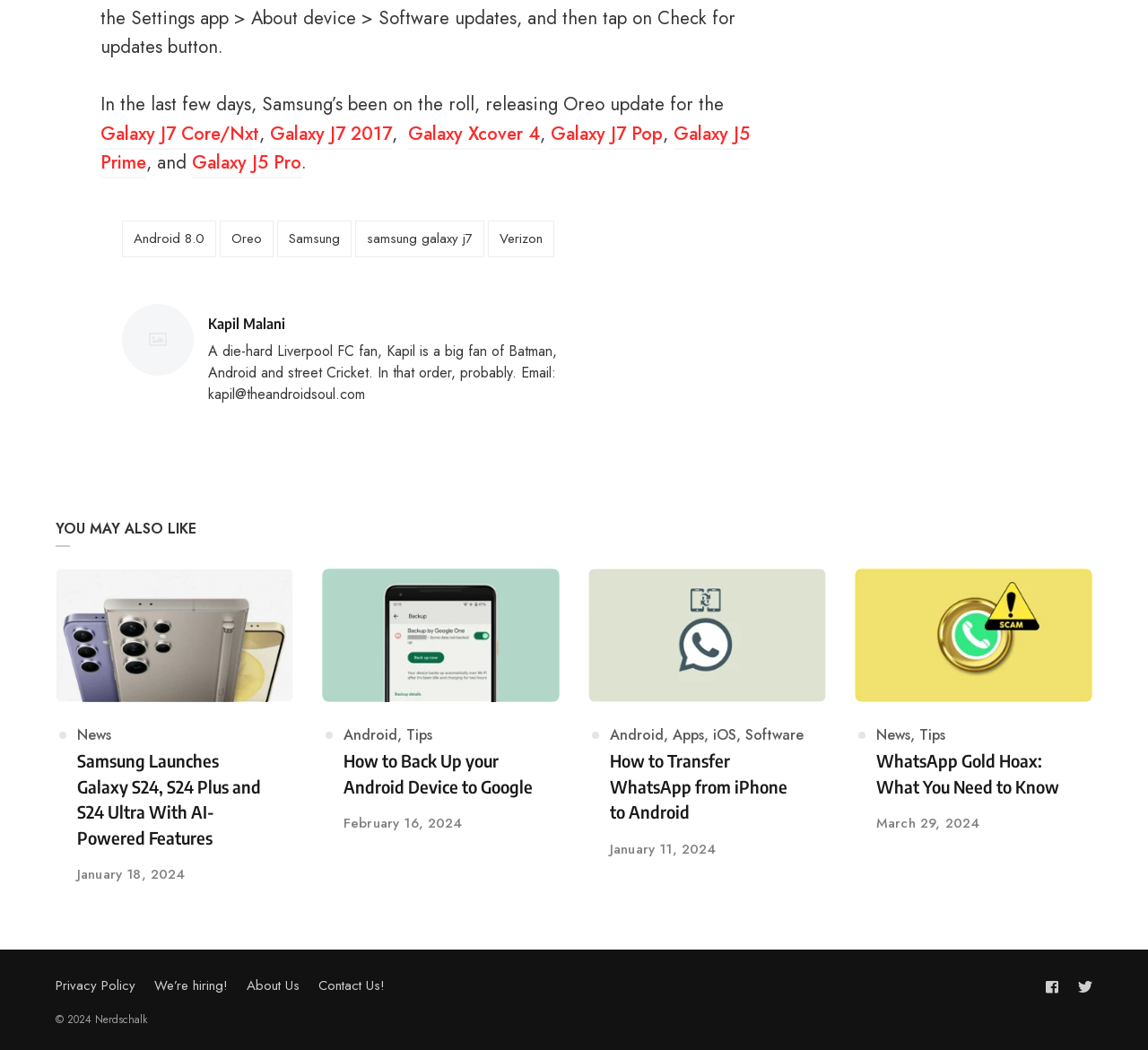What is the name of the website?
Please give a detailed and elaborate answer to the question.

The name of the website is Nerdschalk, as indicated by the copyright notice at the bottom of the webpage, which reads '© 2024 Nerdschalk'.